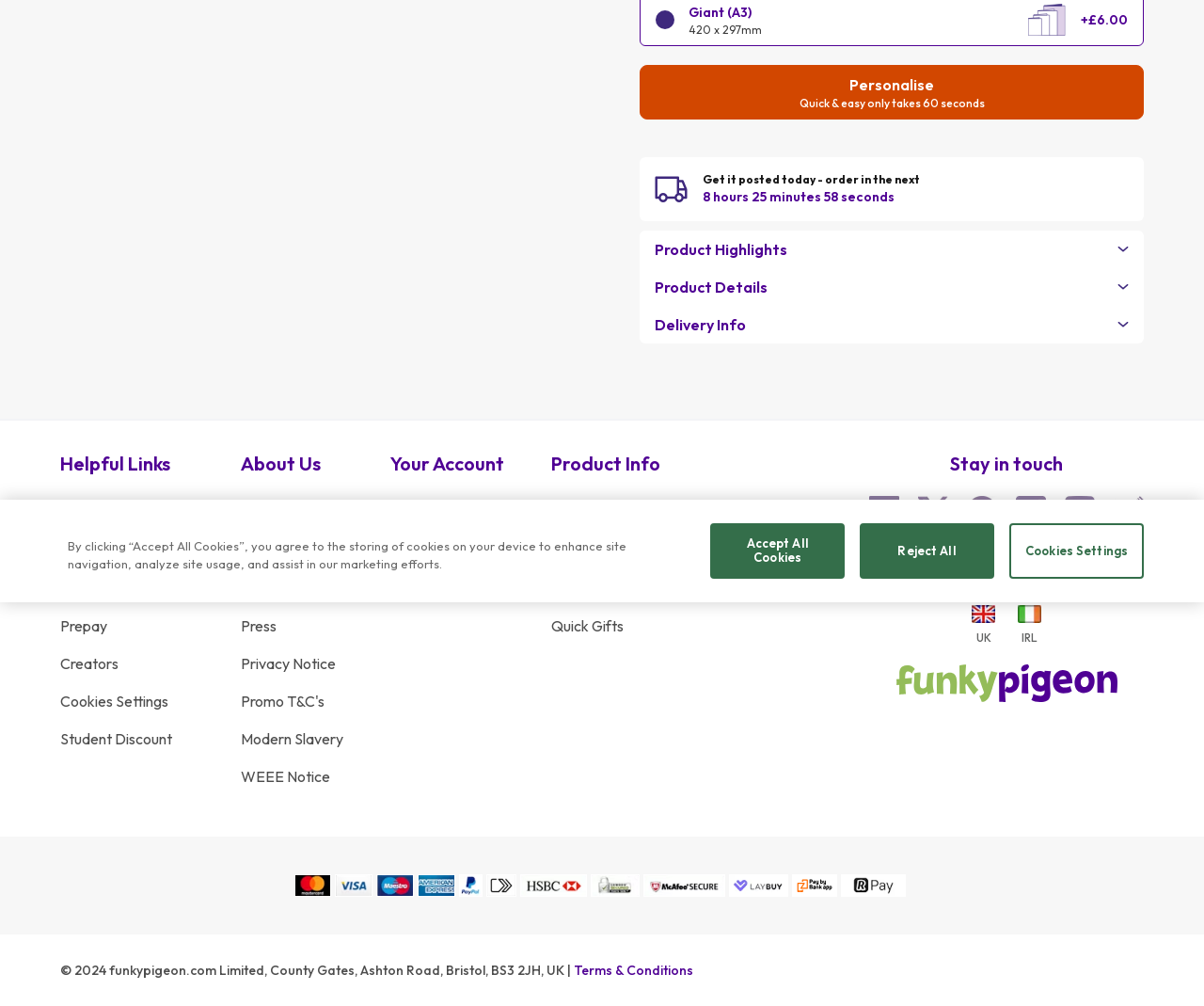Bounding box coordinates are specified in the format (top-left x, top-left y, bottom-right x, bottom-right y). All values are floating point numbers bounded between 0 and 1. Please provide the bounding box coordinate of the region this sentence describes: title="Follow us on Twitter"

[0.762, 0.493, 0.788, 0.523]